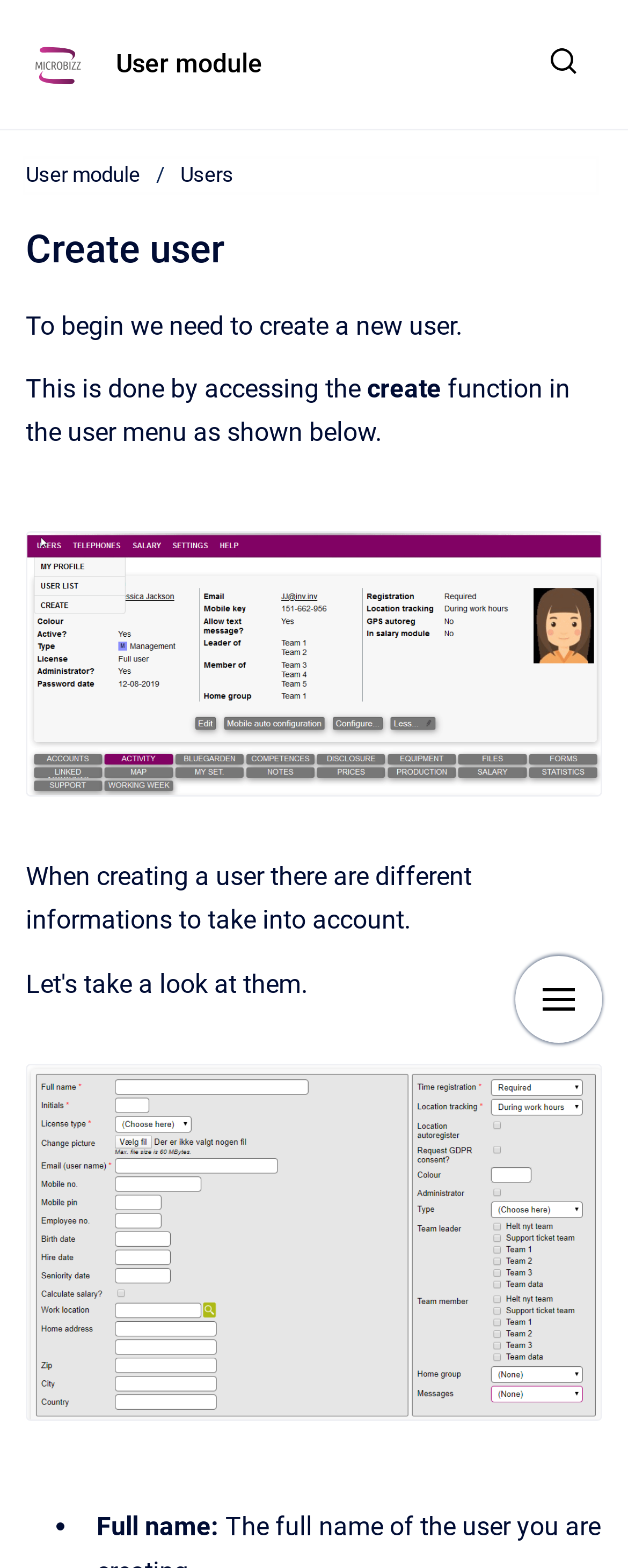What is the function of the 'Show search form' button?
Provide a detailed and extensive answer to the question.

The 'Show search form' button is likely used to display a search form that allows users to search for specific information on the website. The exact functionality of the button is not specified on this webpage.